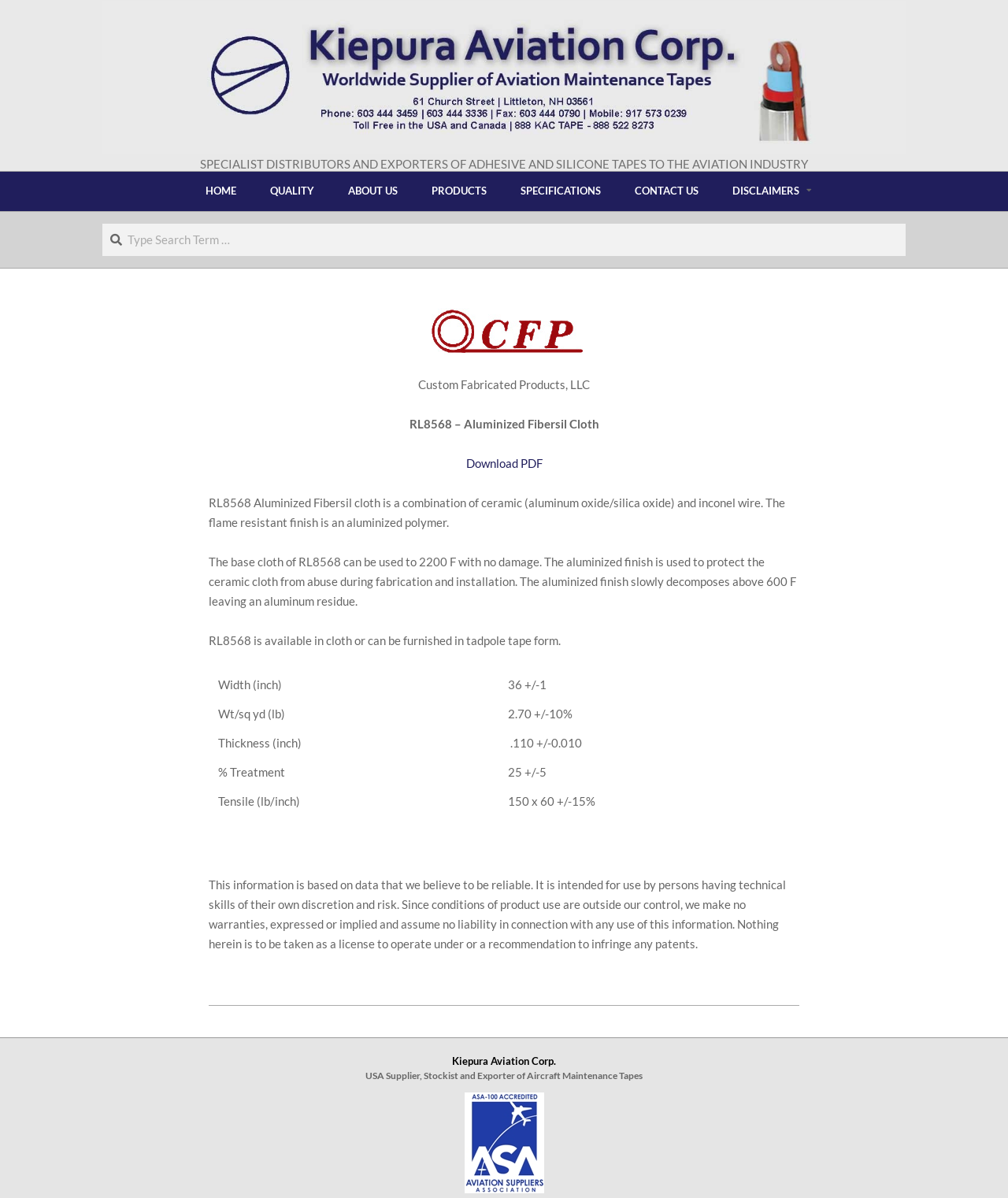Use a single word or phrase to answer the question: What is the name of the product described on this page?

RL8568 Aluminized Fibersil Cloth